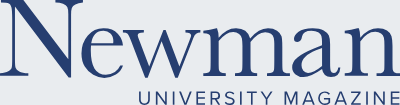What is the purpose of Newman University Magazine?
Look at the image and answer with only one word or phrase.

Share news and updates